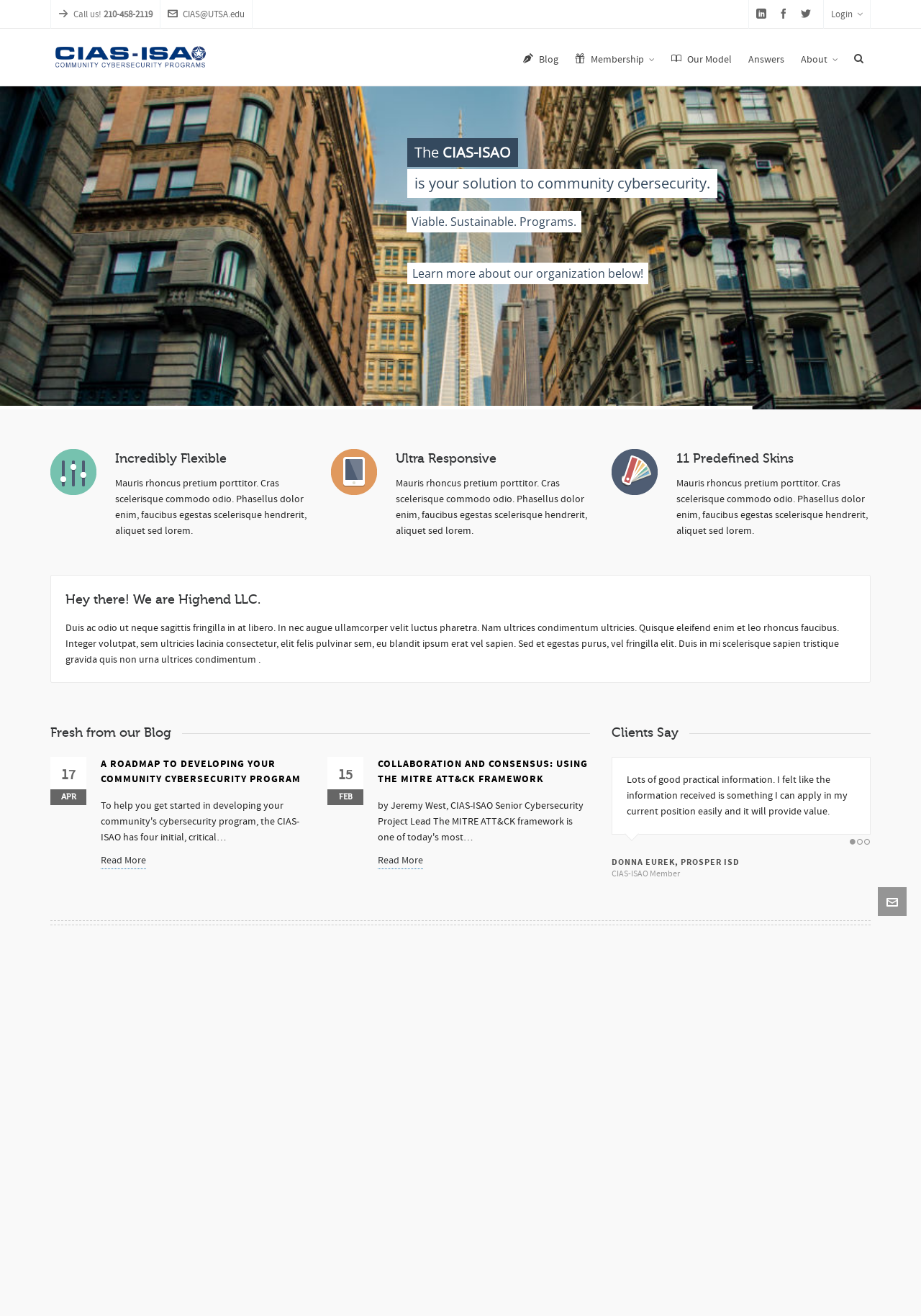Given the element description, predict the bounding box coordinates in the format (top-left x, top-left y, bottom-right x, bottom-right y). Make sure all values are between 0 and 1. Here is the element description: About

[0.861, 0.022, 0.919, 0.066]